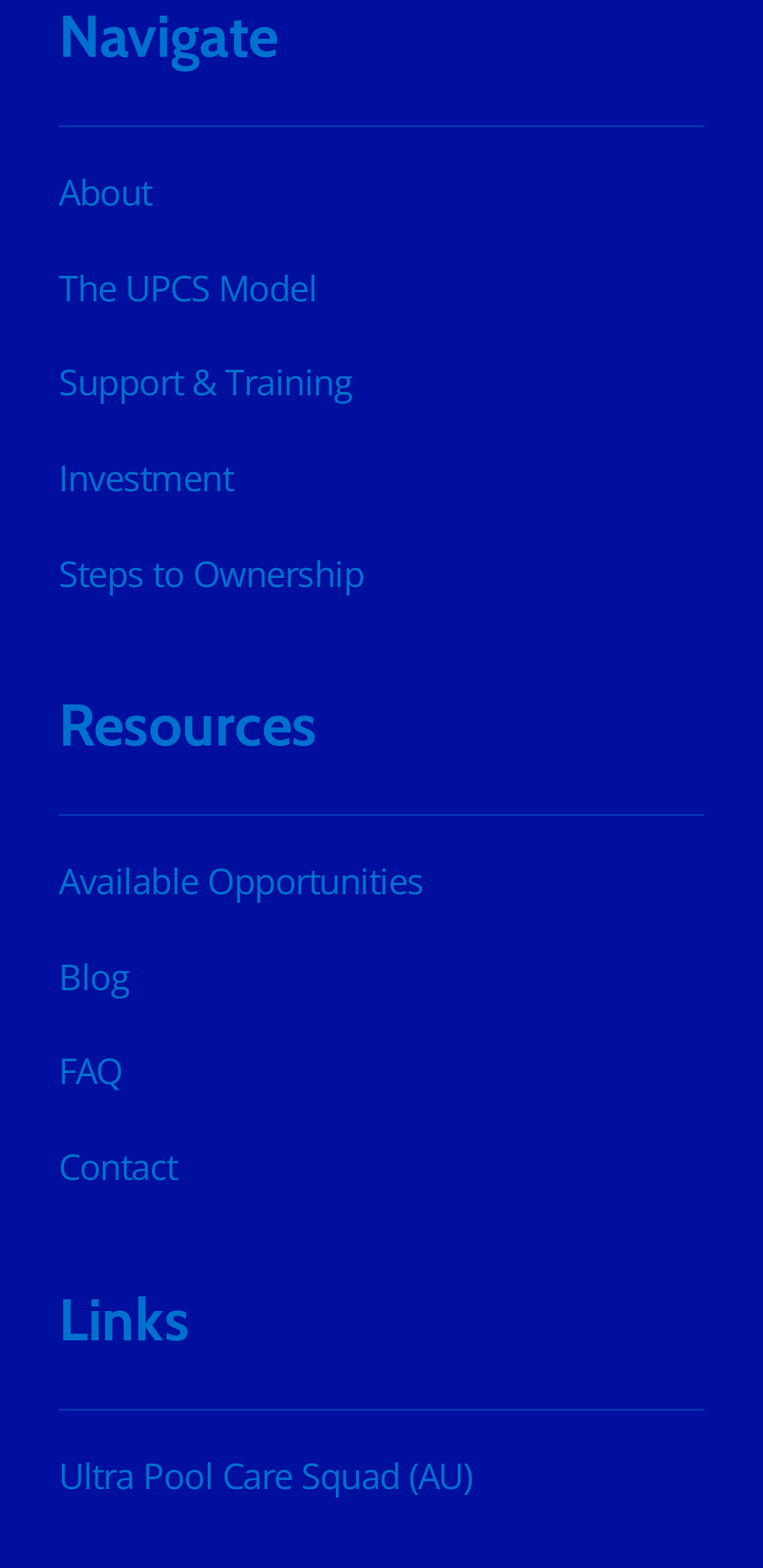Please find the bounding box coordinates of the clickable region needed to complete the following instruction: "Visit Ultra Pool Care Squad (AU) website". The bounding box coordinates must consist of four float numbers between 0 and 1, i.e., [left, top, right, bottom].

[0.077, 0.925, 0.618, 0.955]